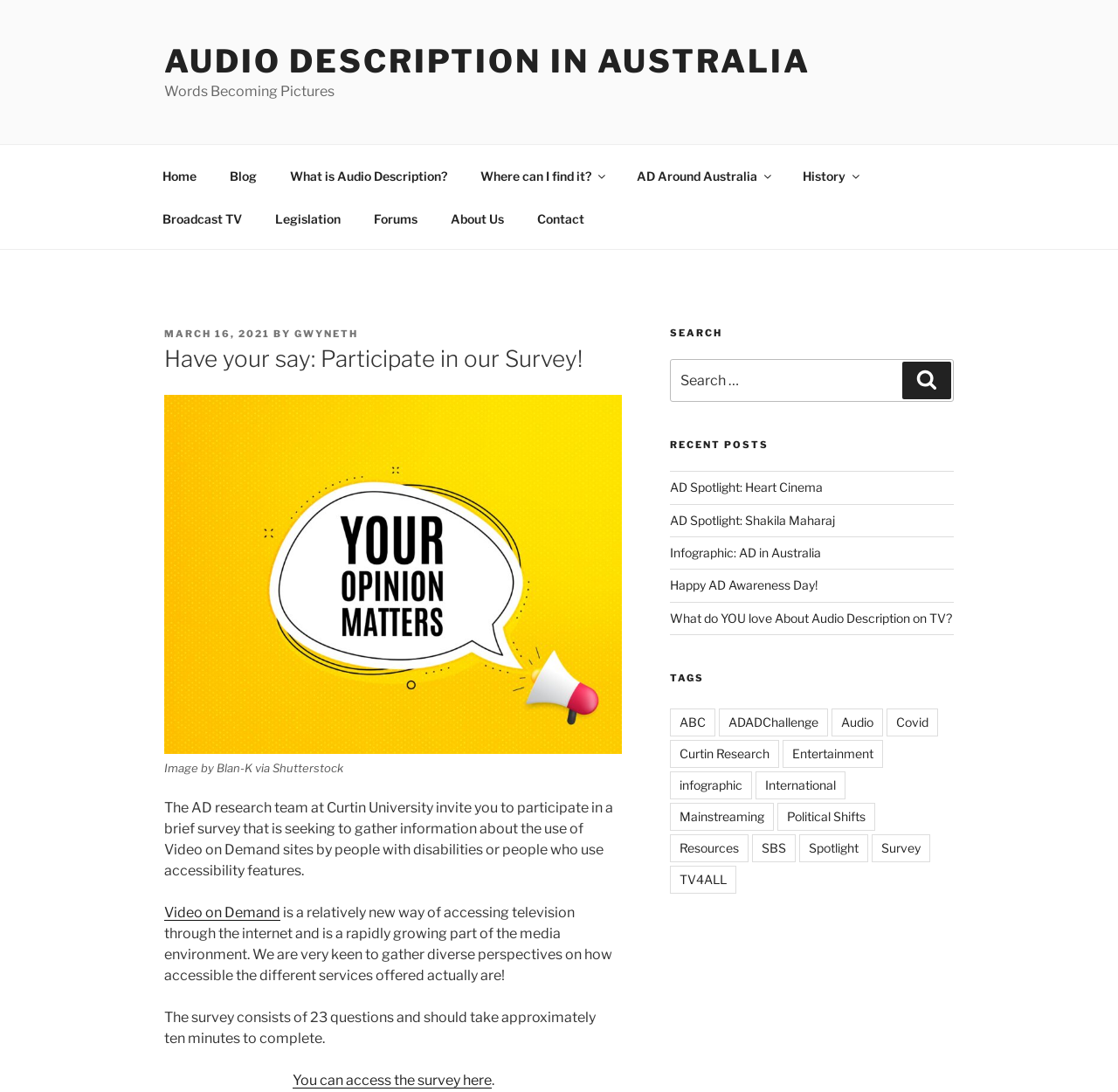What is the estimated time to complete the survey?
From the image, provide a succinct answer in one word or a short phrase.

ten minutes